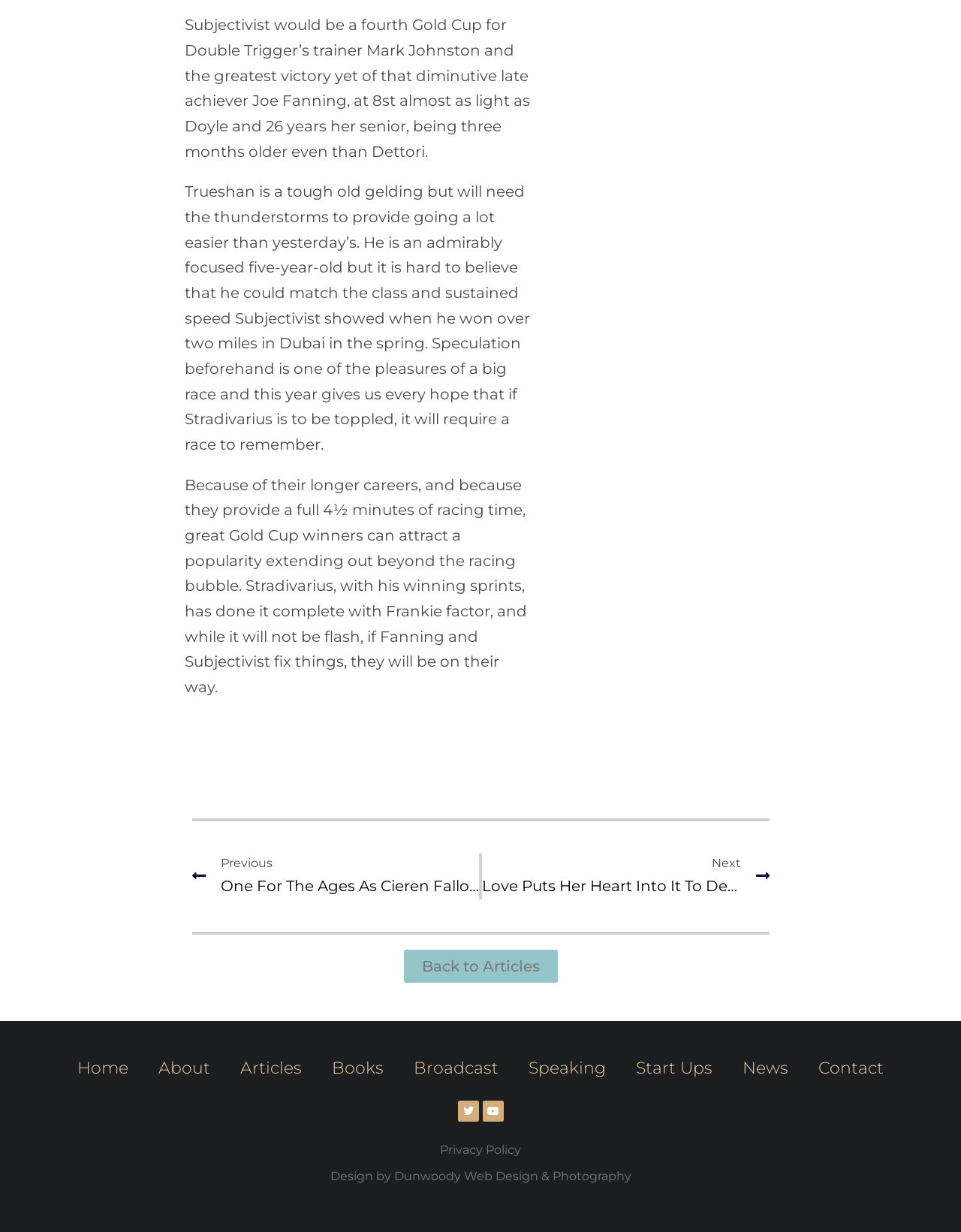Please reply to the following question with a single word or a short phrase:
Who is the jockey mentioned in the article?

Joe Fanning